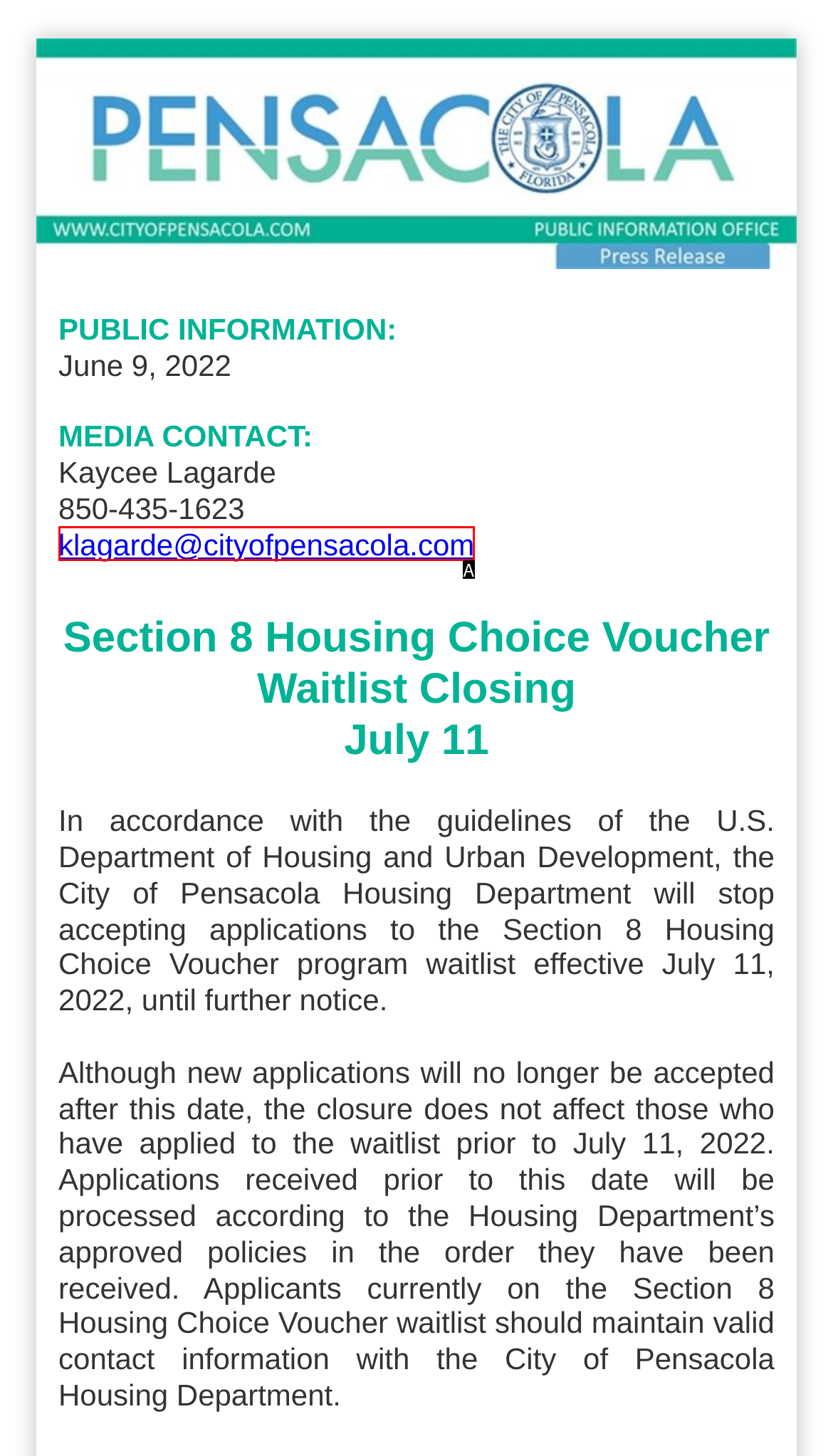Find the HTML element that suits the description: klagarde@cityofpensacola.com
Indicate your answer with the letter of the matching option from the choices provided.

A